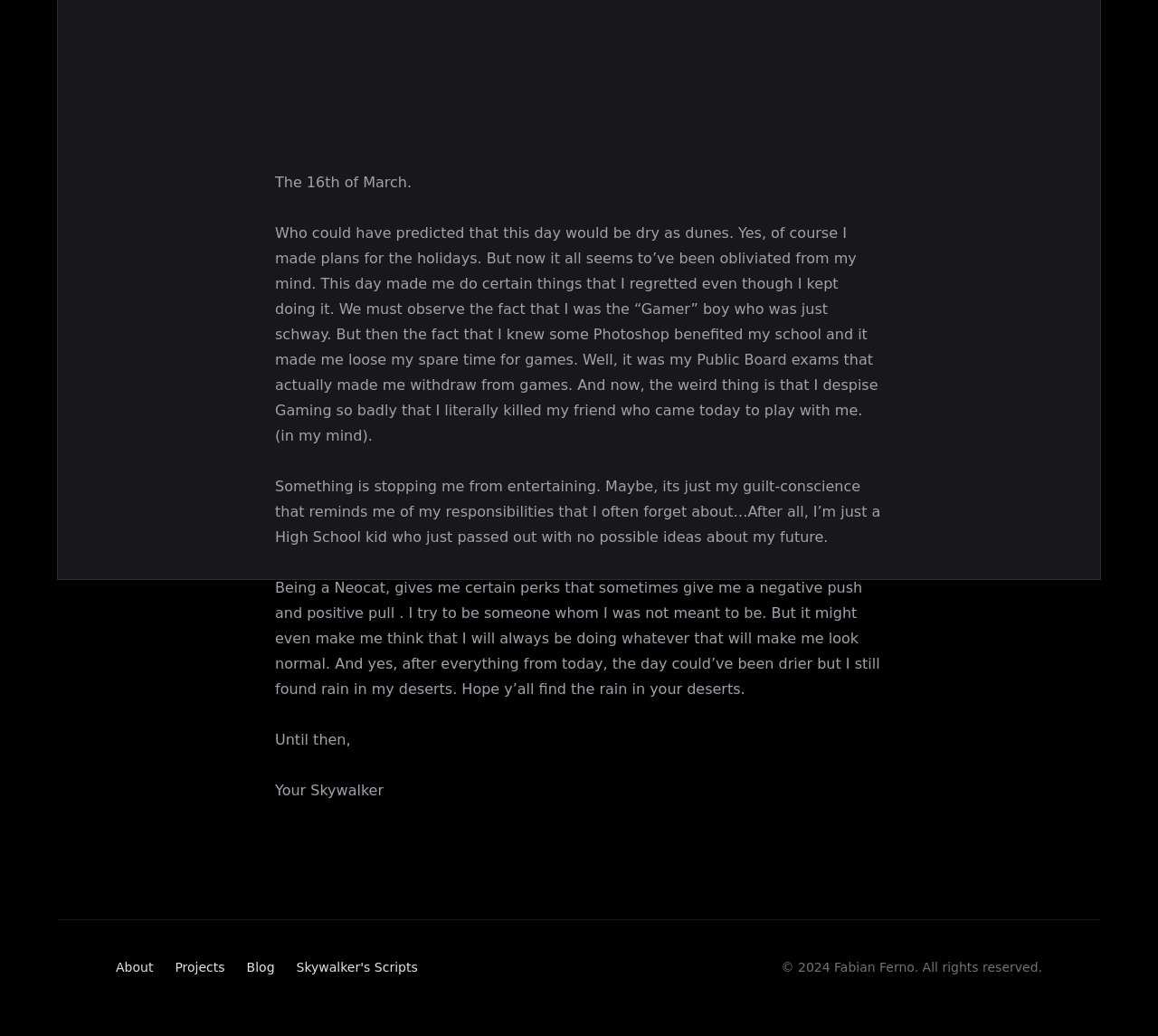Provide the bounding box coordinates of the HTML element this sentence describes: "Skywalker's Scripts". The bounding box coordinates consist of four float numbers between 0 and 1, i.e., [left, top, right, bottom].

[0.256, 0.923, 0.361, 0.944]